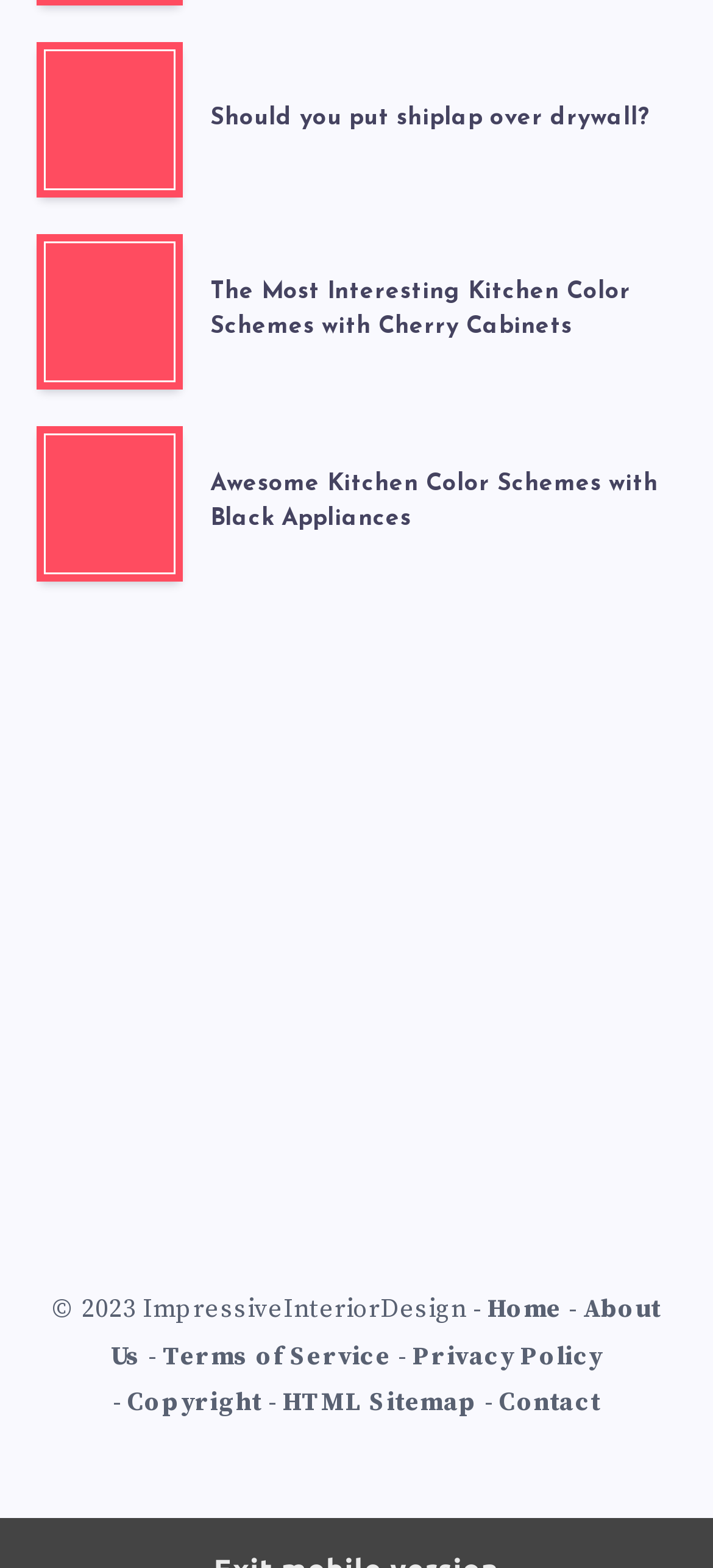How many articles are displayed on the page?
Please answer the question with as much detail and depth as you can.

There are three article elements on the page, each with a heading and a link, which suggests that there are three articles displayed on the page.